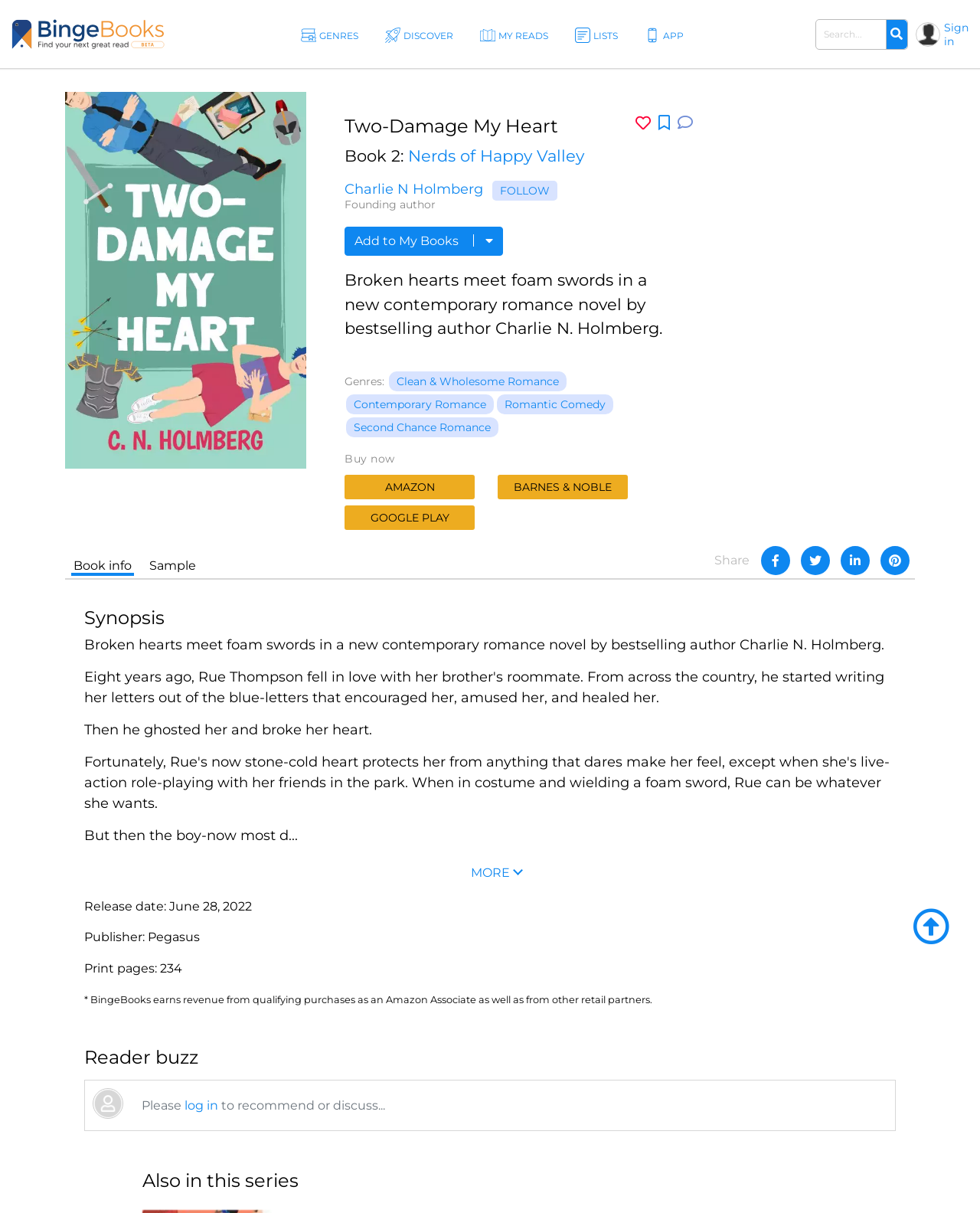Specify the bounding box coordinates for the region that must be clicked to perform the given instruction: "View product details".

None